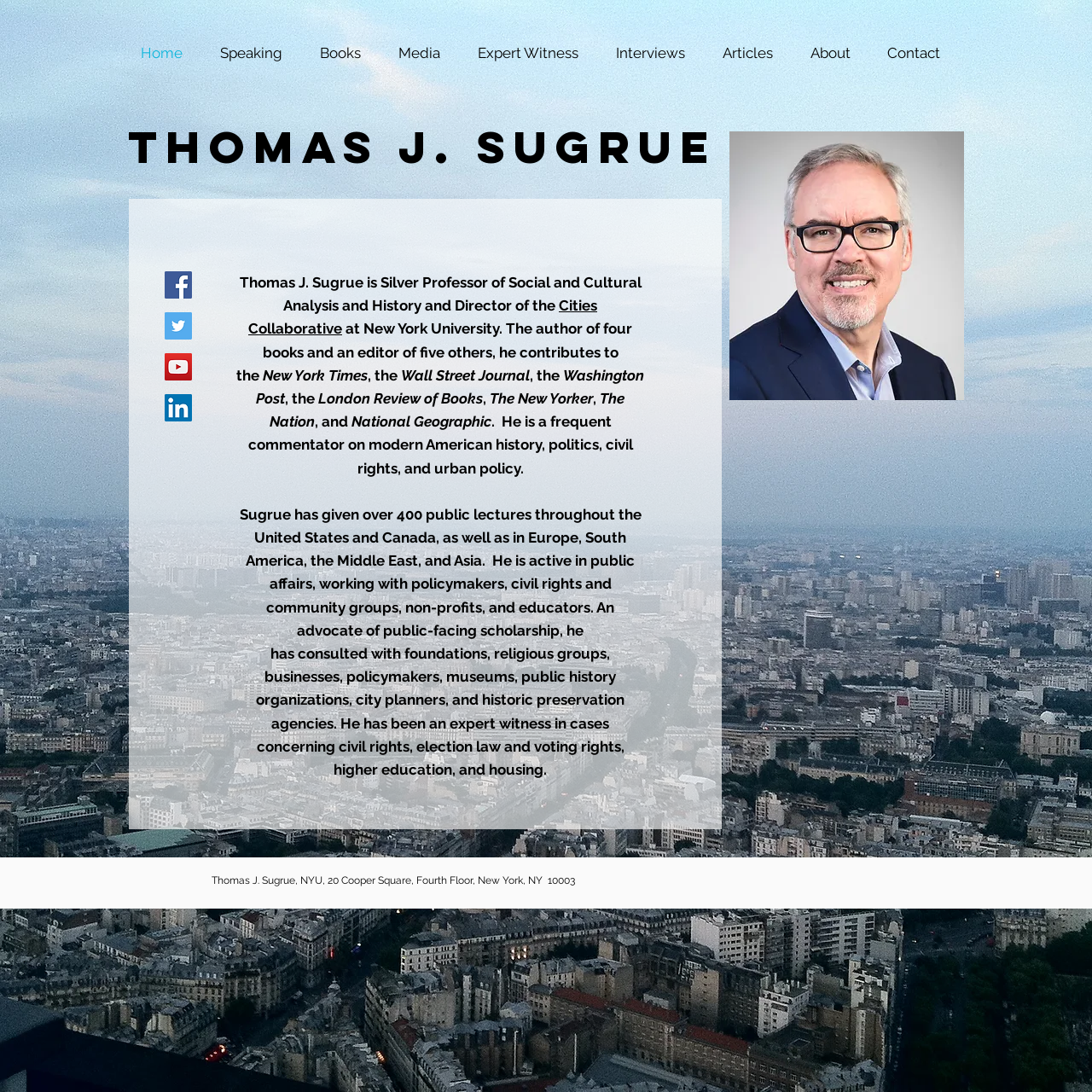Given the webpage screenshot and the description, determine the bounding box coordinates (top-left x, top-left y, bottom-right x, bottom-right y) that define the location of the UI element matching this description: Expert Witness

[0.426, 0.04, 0.552, 0.058]